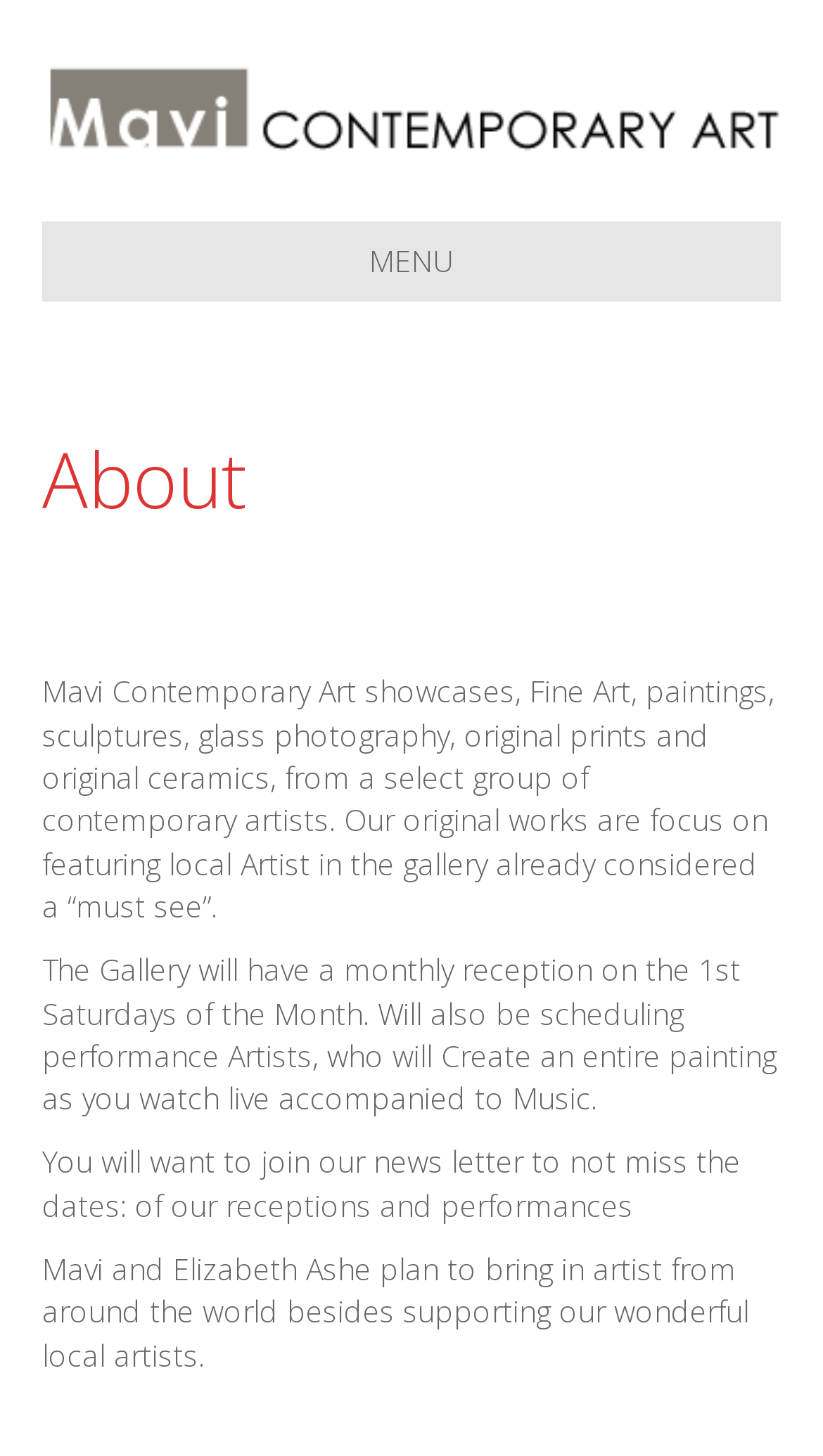Examine the image carefully and respond to the question with a detailed answer: 
What type of artists will perform at the gallery?

The webpage mentions that the gallery will schedule performance artists who will create an entire painting as you watch live, accompanied by music.